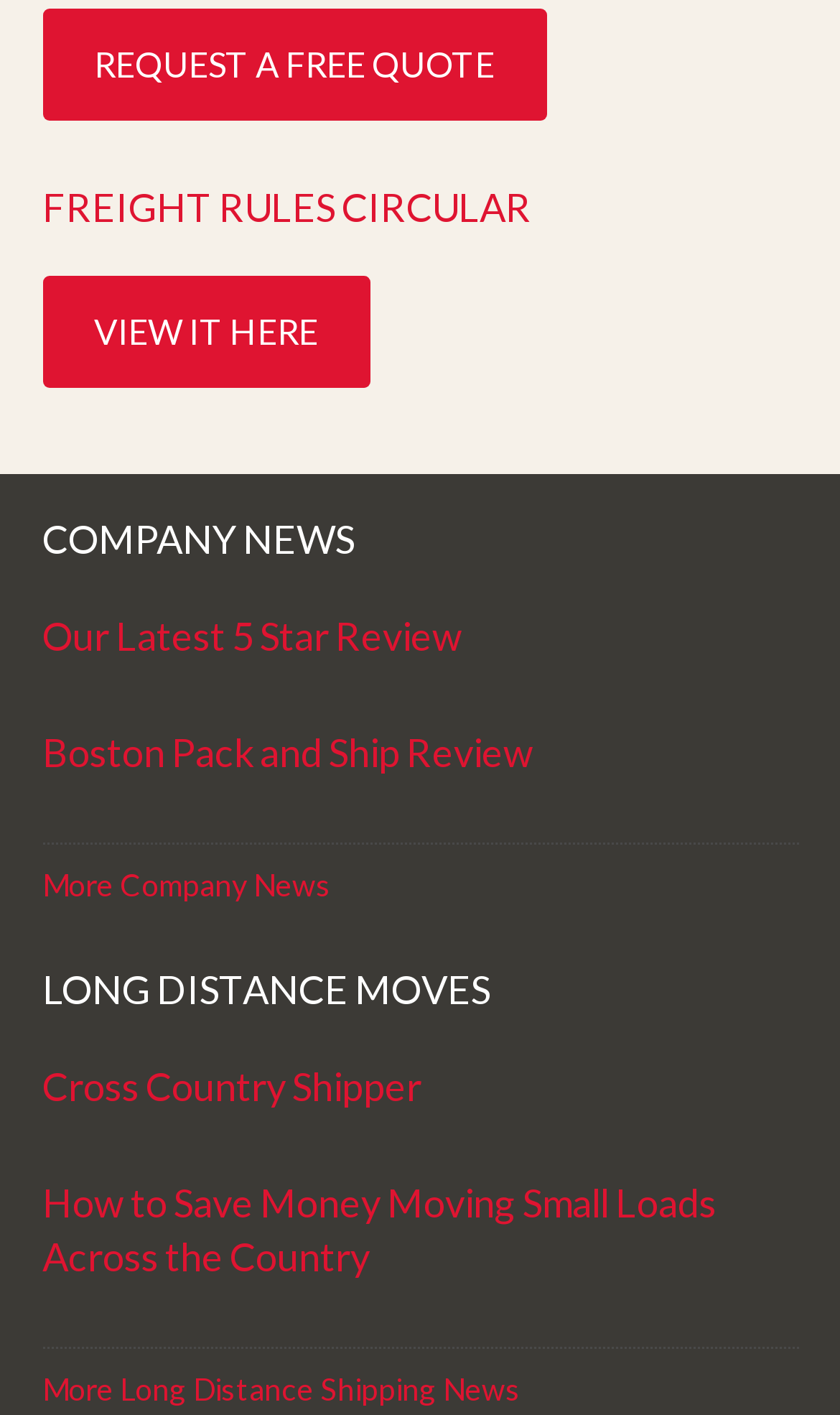Predict the bounding box coordinates for the UI element described as: "More Company News". The coordinates should be four float numbers between 0 and 1, presented as [left, top, right, bottom].

[0.05, 0.612, 0.394, 0.638]